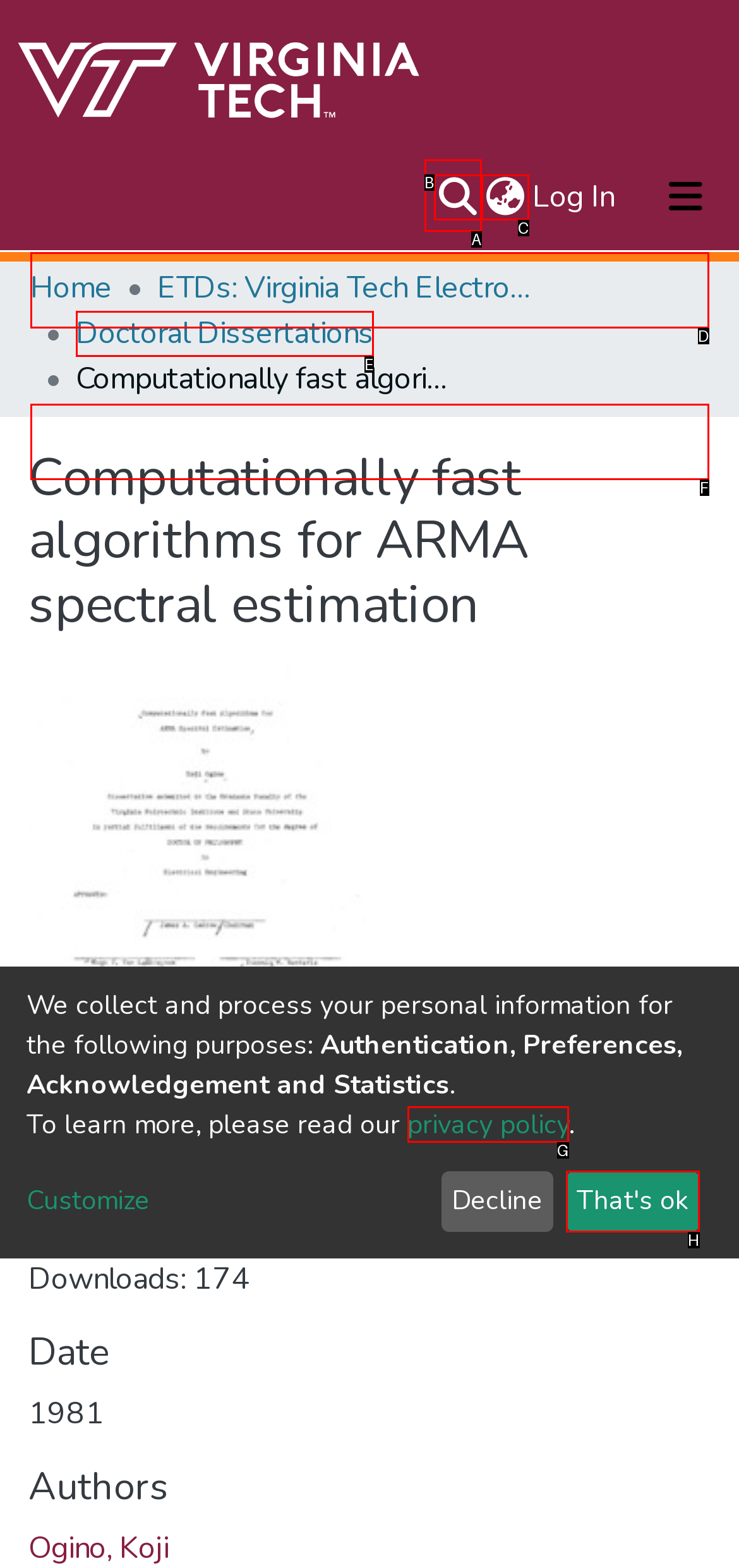Identify the letter corresponding to the UI element that matches this description: aria-label="Language switch" title="Language switch"
Answer using only the letter from the provided options.

C